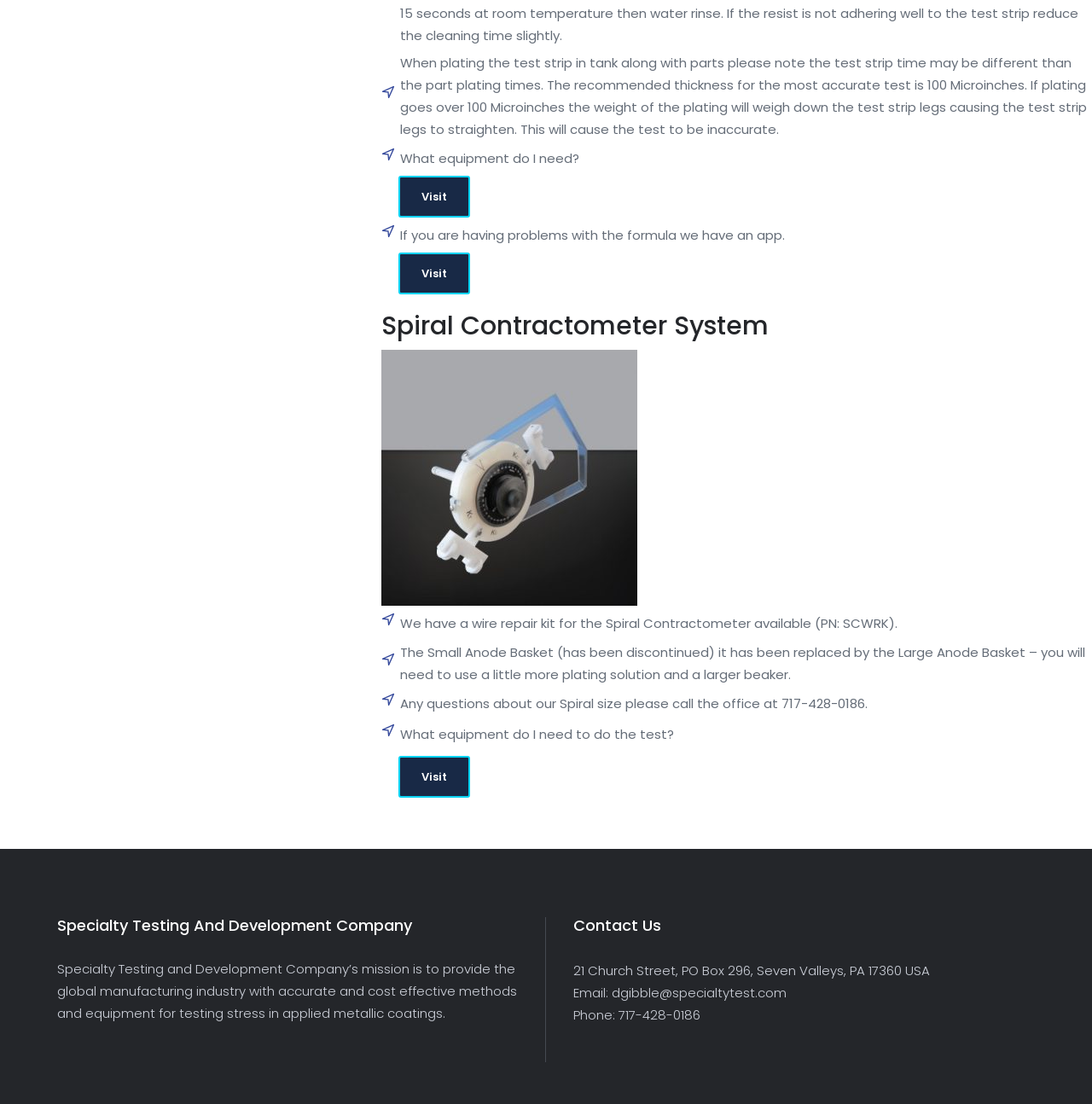Respond to the following question with a brief word or phrase:
What is the phone number to call for questions about Spiral size?

717-428-0186